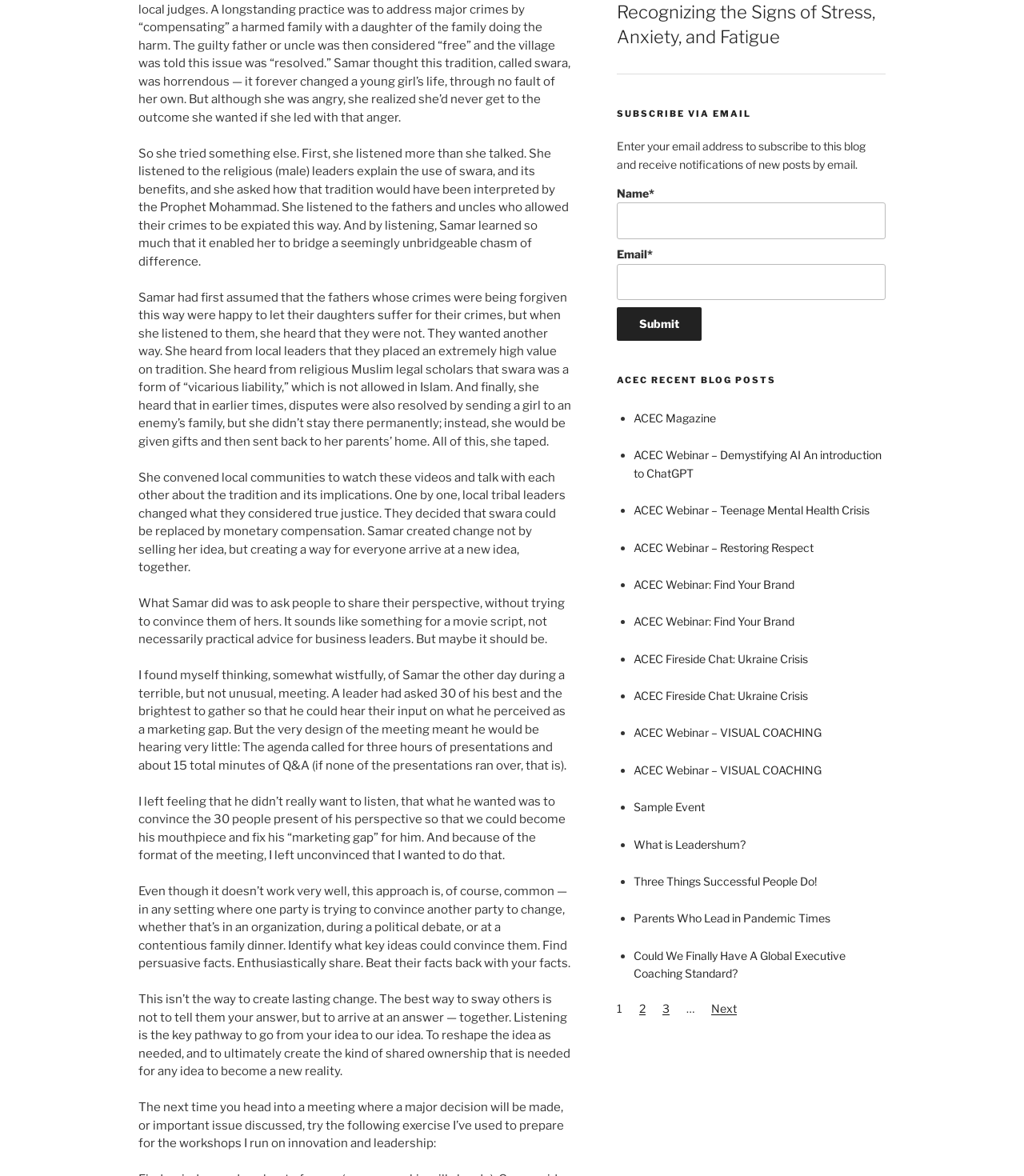For the element described, predict the bounding box coordinates as (top-left x, top-left y, bottom-right x, bottom-right y). All values should be between 0 and 1. Element description: ACEC Magazine

[0.619, 0.35, 0.699, 0.361]